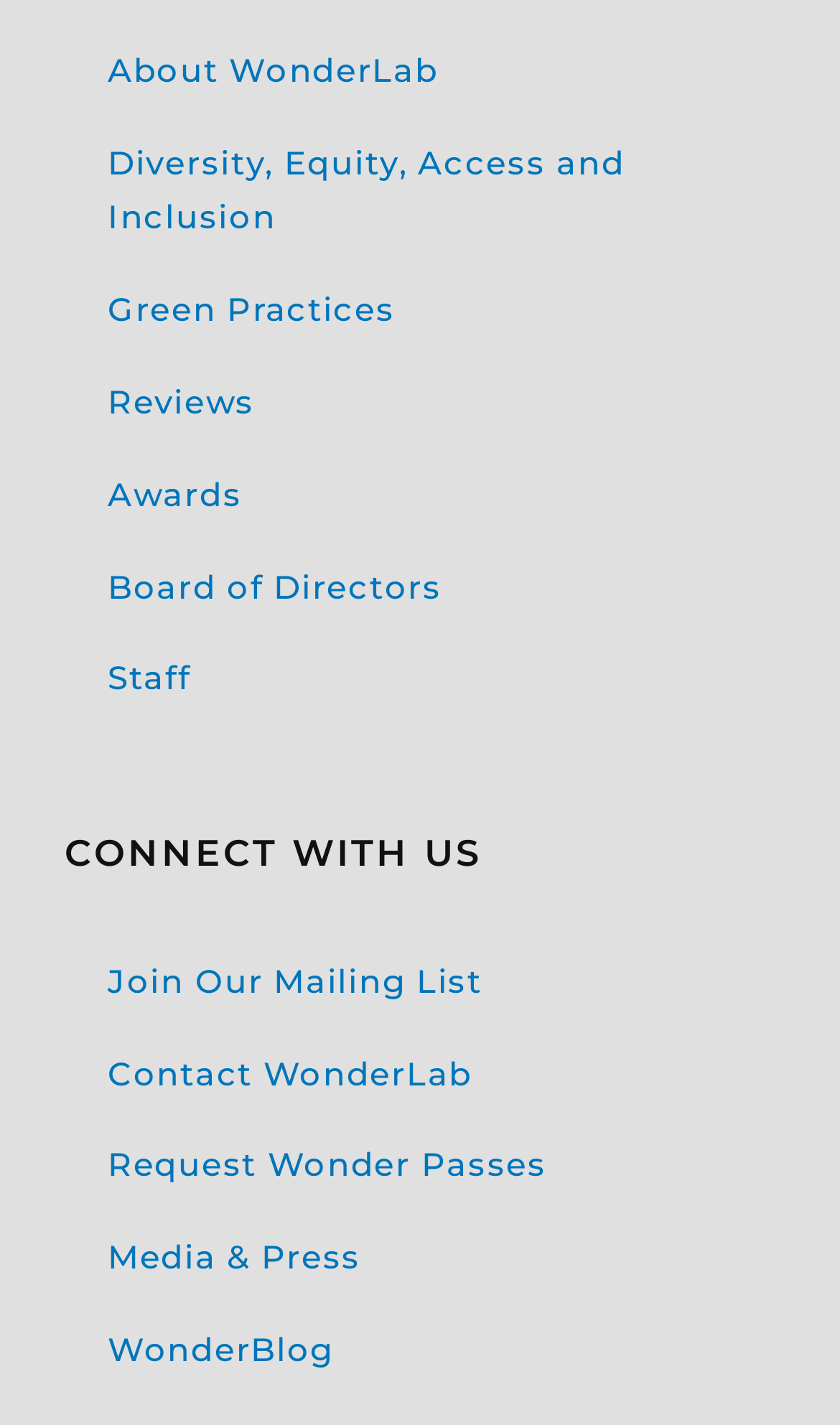Provide a one-word or short-phrase answer to the question:
How many links are there in total in the navigation?

13